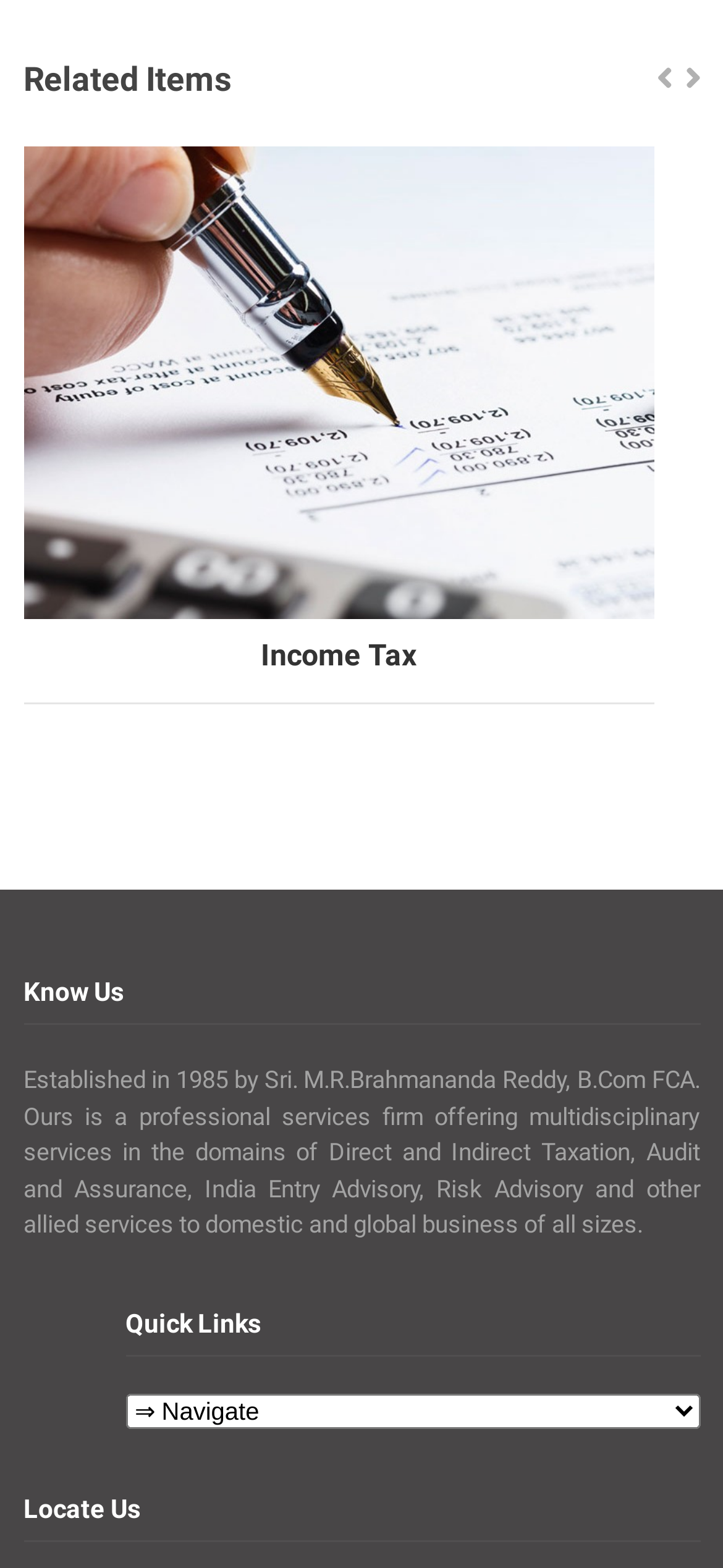Is the combobox in the 'Quick Links' section expanded?
Use the information from the image to give a detailed answer to the question.

The combobox element in the 'Quick Links' section has a property 'expanded: False', which indicates that it is not expanded.